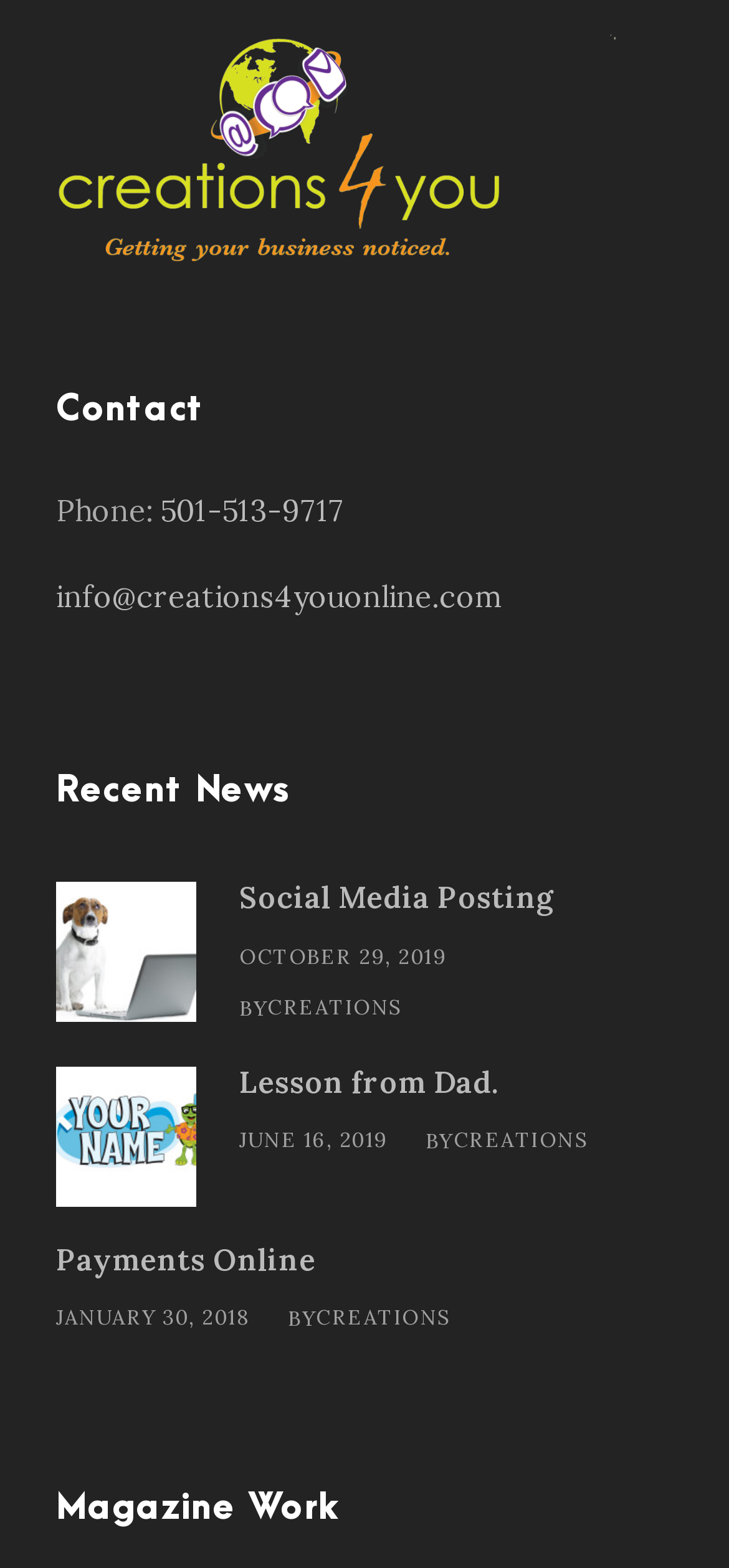Answer in one word or a short phrase: 
Who is the author of the news articles?

CREATIONS